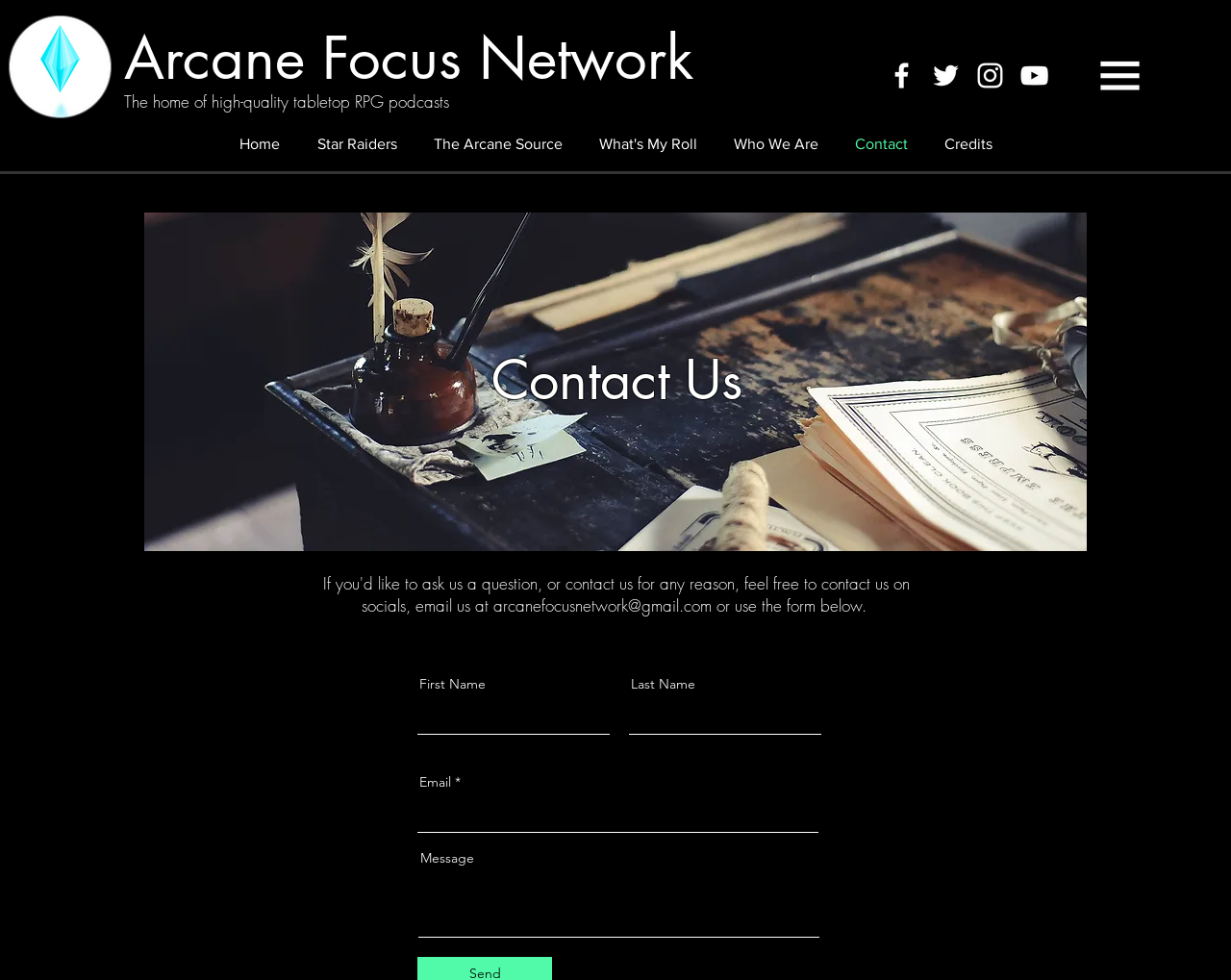Specify the bounding box coordinates of the area to click in order to follow the given instruction: "Click the Email link."

[0.4, 0.606, 0.578, 0.629]